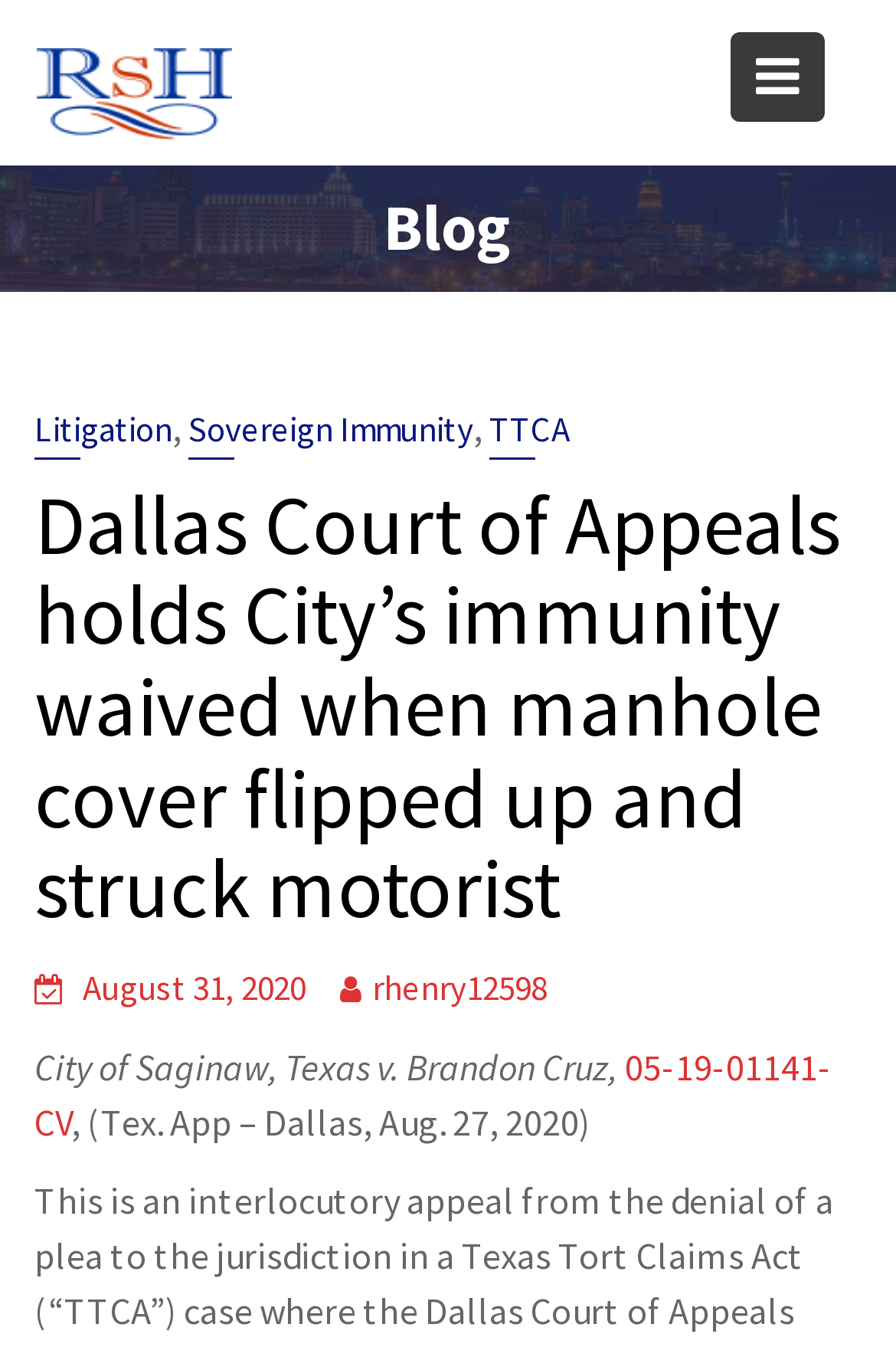Bounding box coordinates are given in the format (top-left x, top-left y, bottom-right x, bottom-right y). All values should be floating point numbers between 0 and 1. Provide the bounding box coordinate for the UI element described as: August 31, 2020

[0.092, 0.716, 0.341, 0.749]